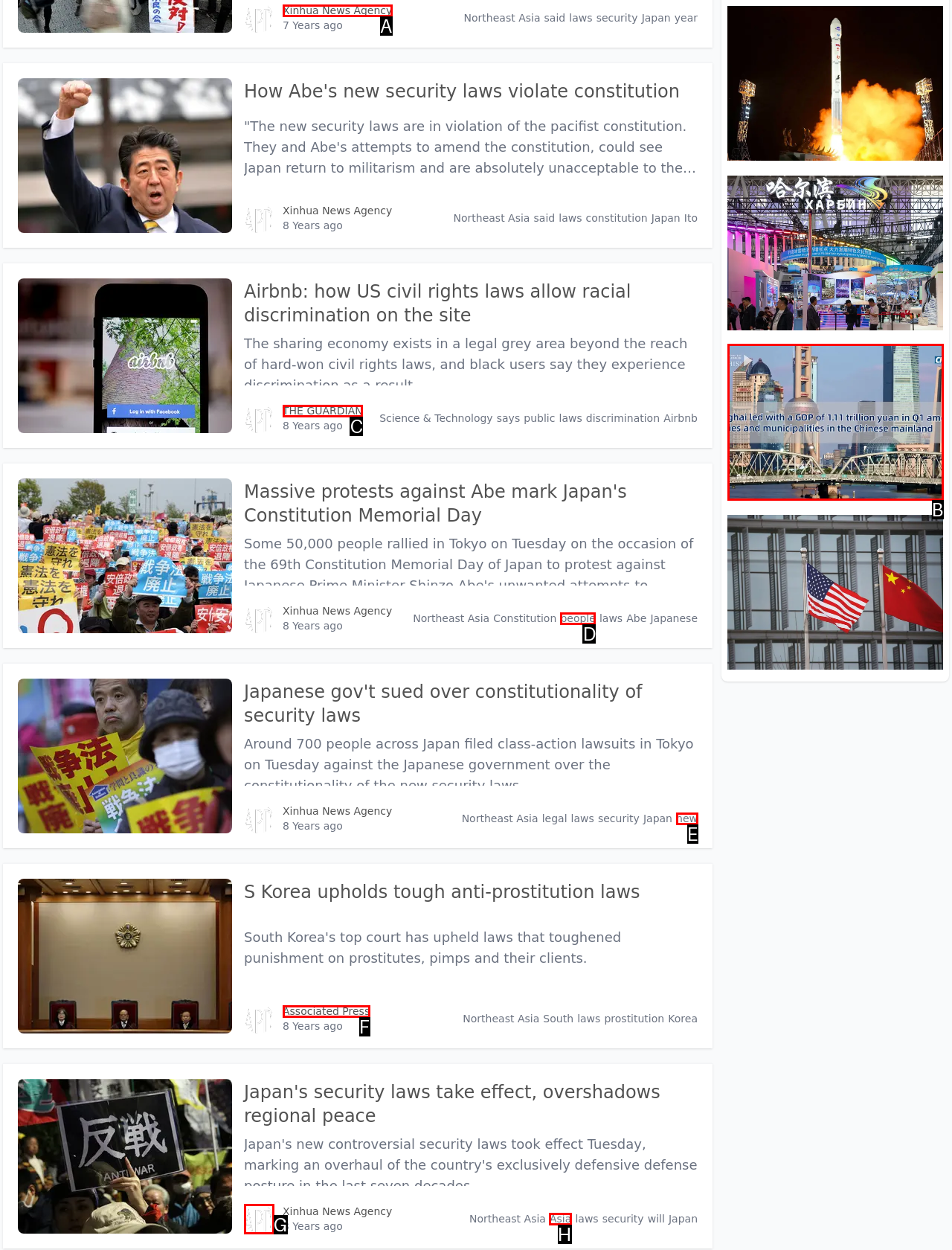Match the HTML element to the description: Decoding China's GDP in Q1. Respond with the letter of the correct option directly.

B